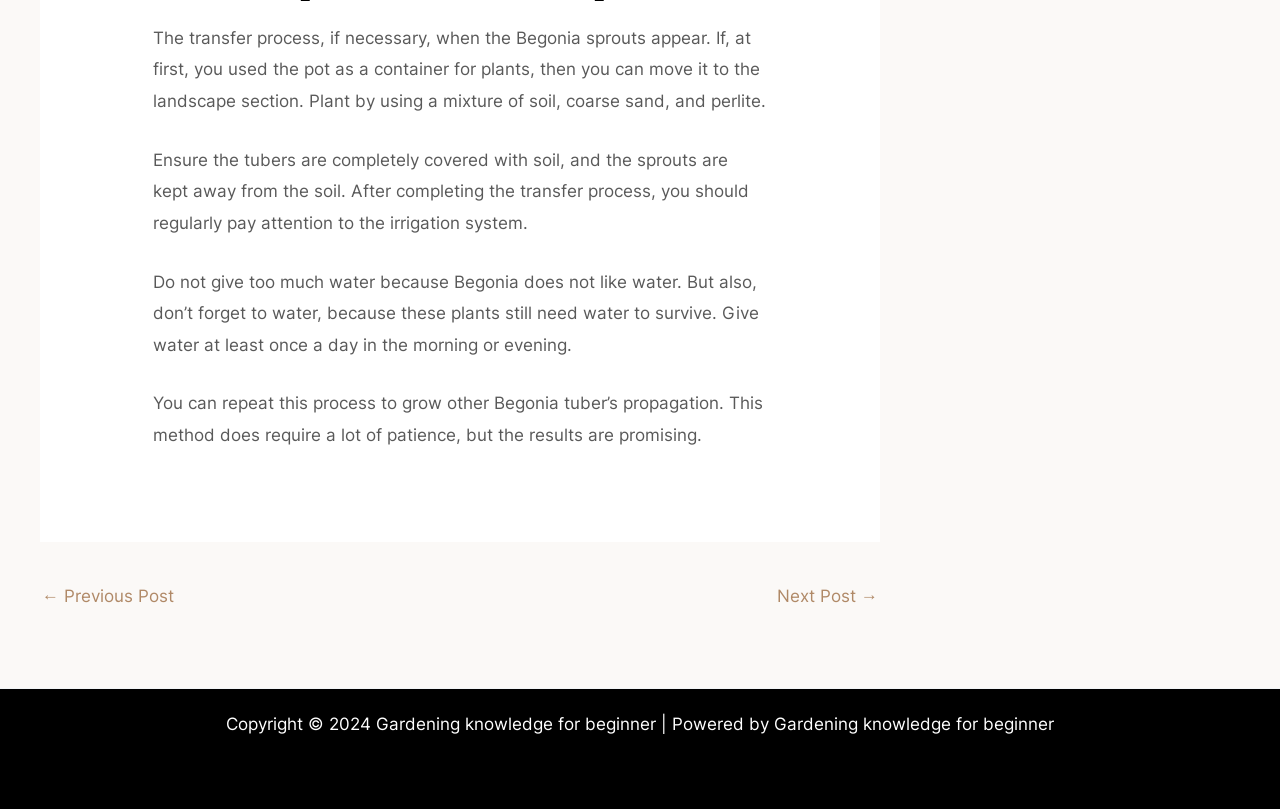Based on the image, please elaborate on the answer to the following question:
How often should Begonia plants be watered?

According to the static text element with the OCR text 'Do not give too much water because Begonia does not like water. But also, don’t forget to water, because these plants still need water to survive. Give water at least once a day in the morning or evening.', it is recommended to water Begonia plants at least once a day, either in the morning or evening.